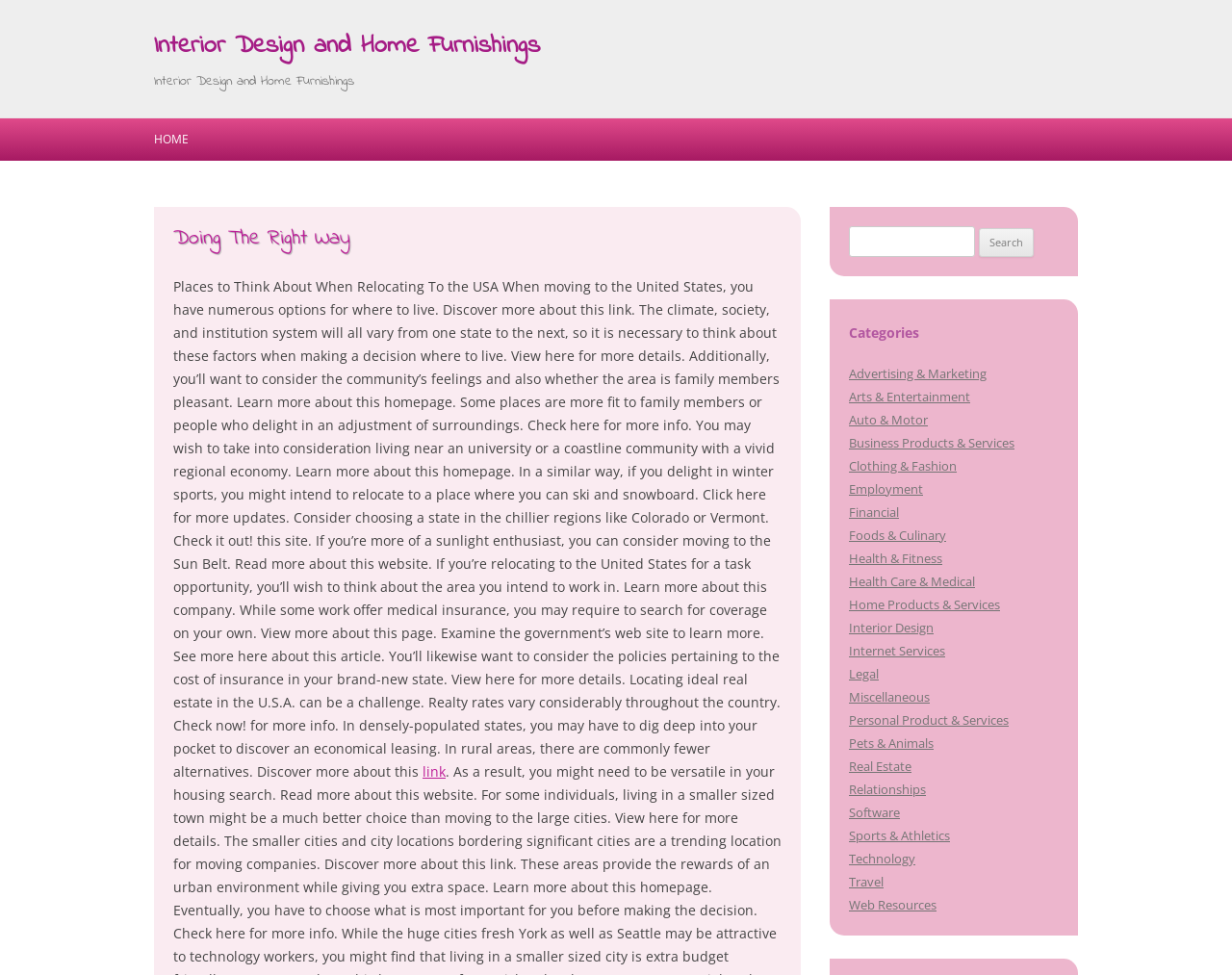Identify and extract the main heading of the webpage.

Interior Design and Home Furnishings